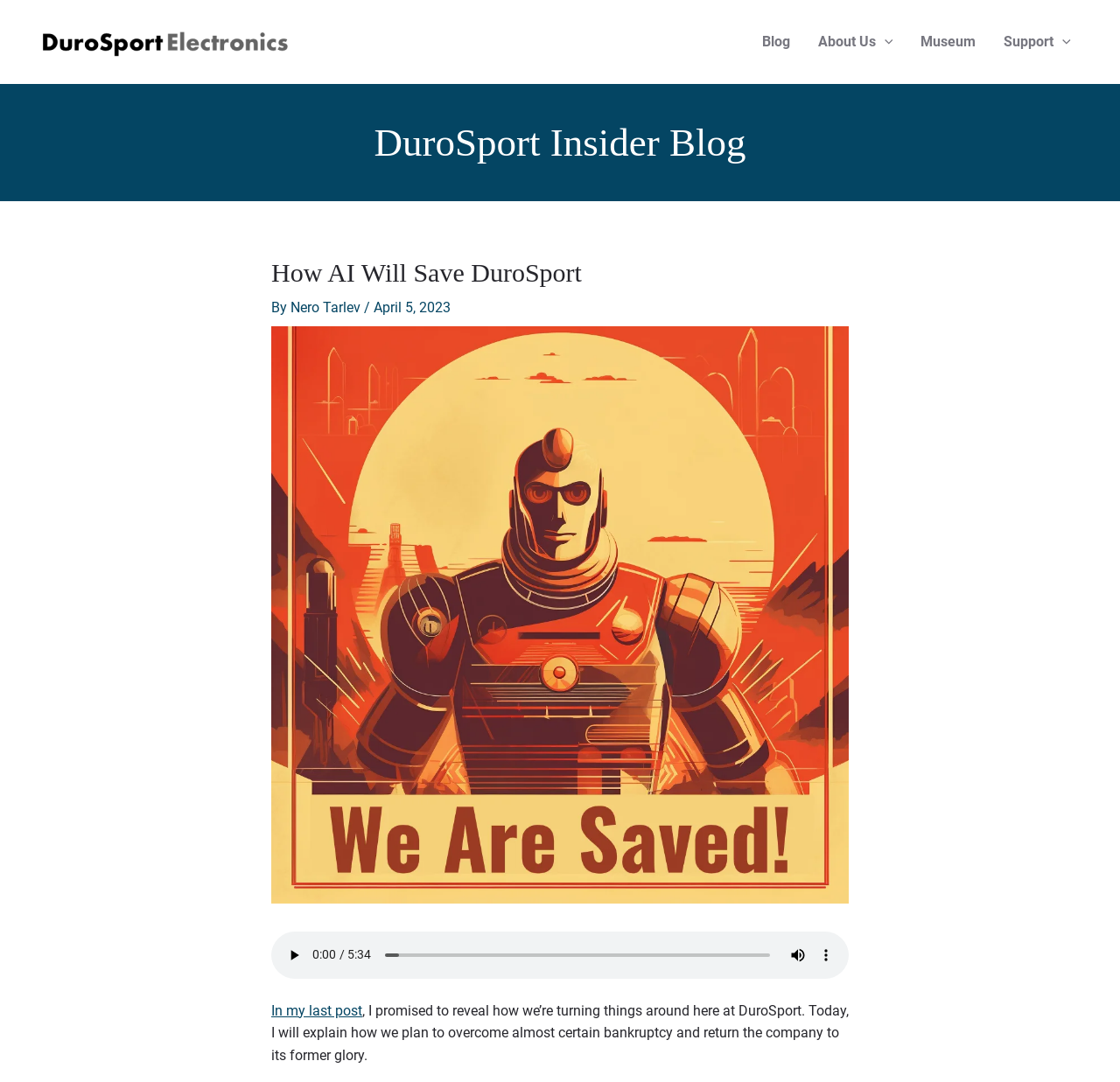What is the date of the blog post?
Could you please answer the question thoroughly and with as much detail as possible?

The date of the blog post is mentioned below the title of the blog post as 'April 5, 2023'. This date is also mentioned in the static text element with the bounding box coordinates [0.334, 0.276, 0.402, 0.292].